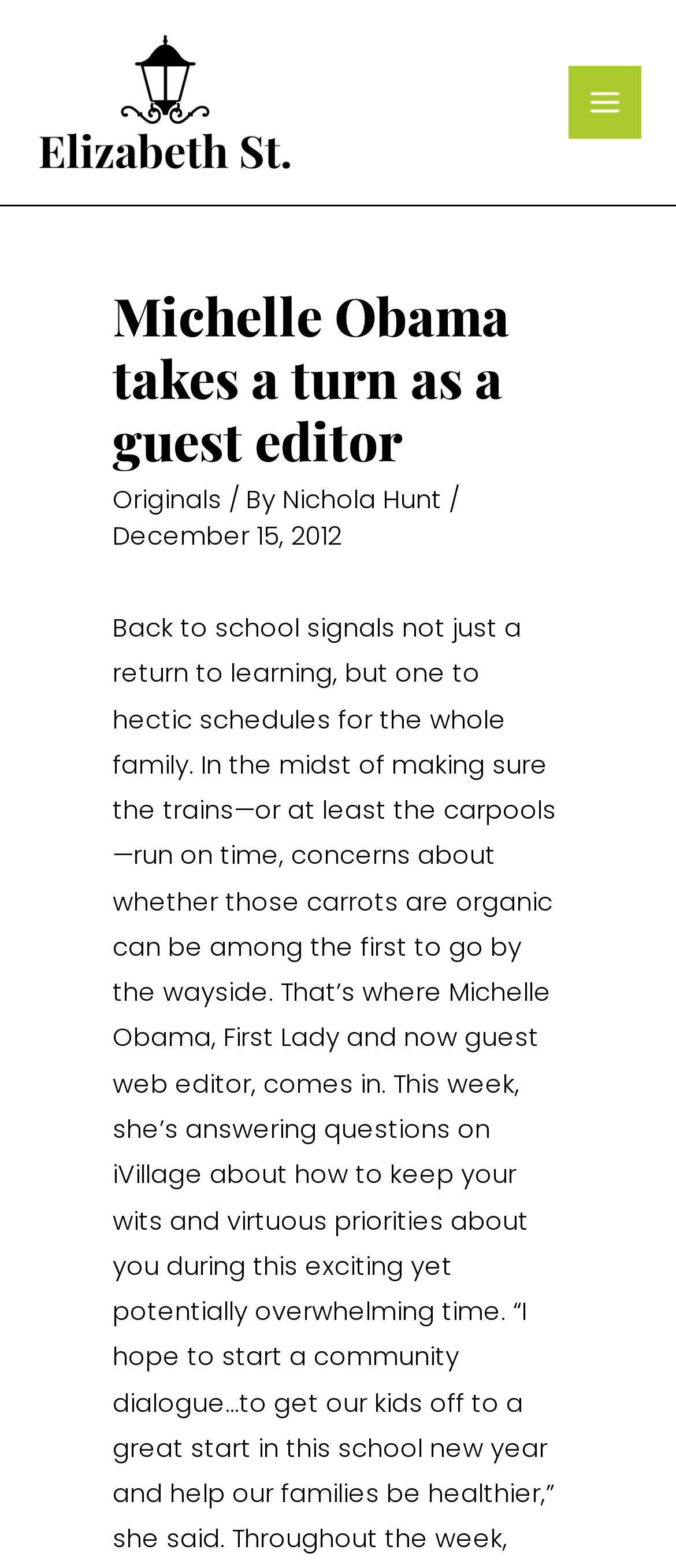Answer with a single word or phrase: 
When was this article published?

December 15, 2012